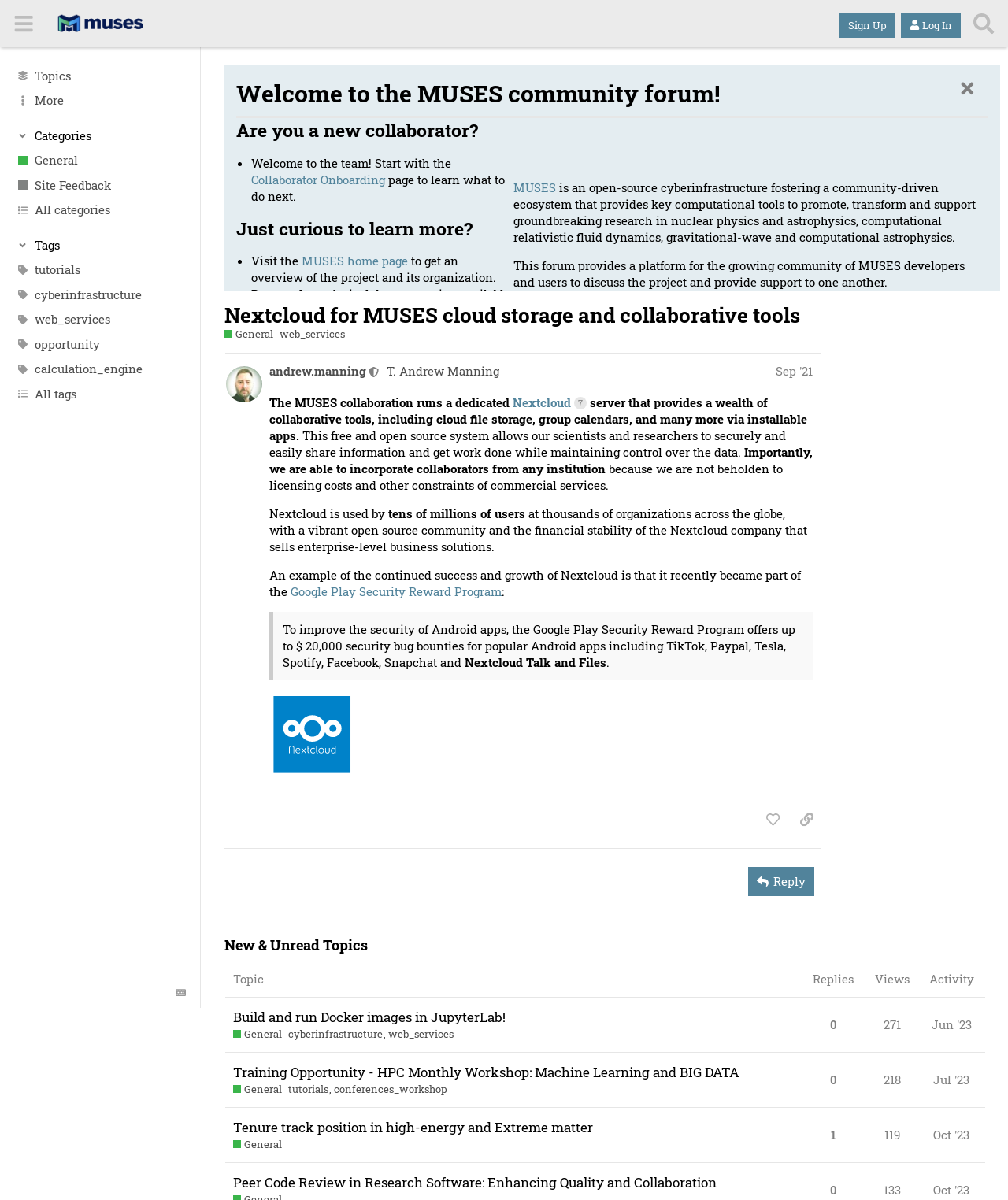Extract the main heading text from the webpage.

Welcome to the MUSES community forum!